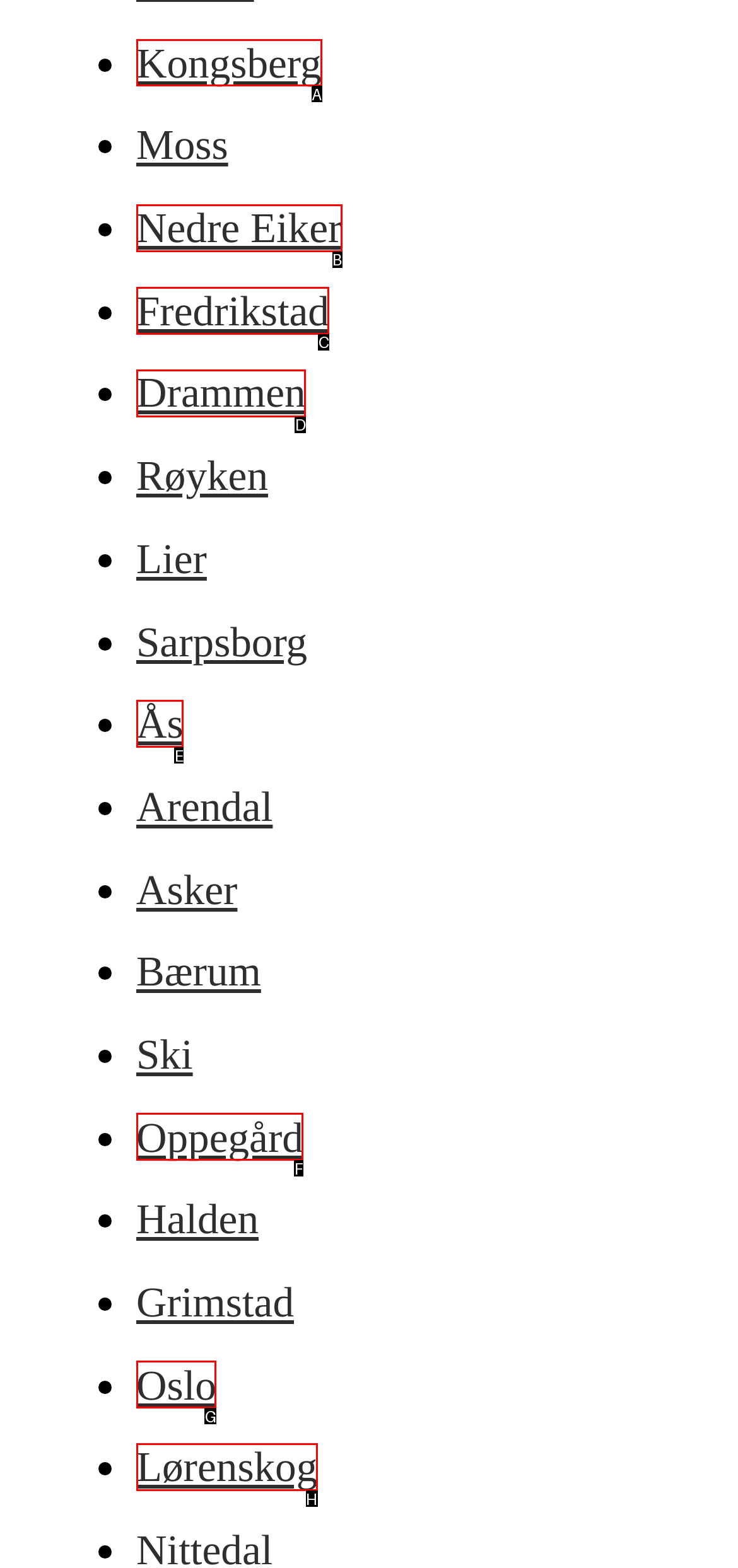Select the appropriate HTML element that needs to be clicked to finish the task: Click on Kongsberg
Reply with the letter of the chosen option.

A